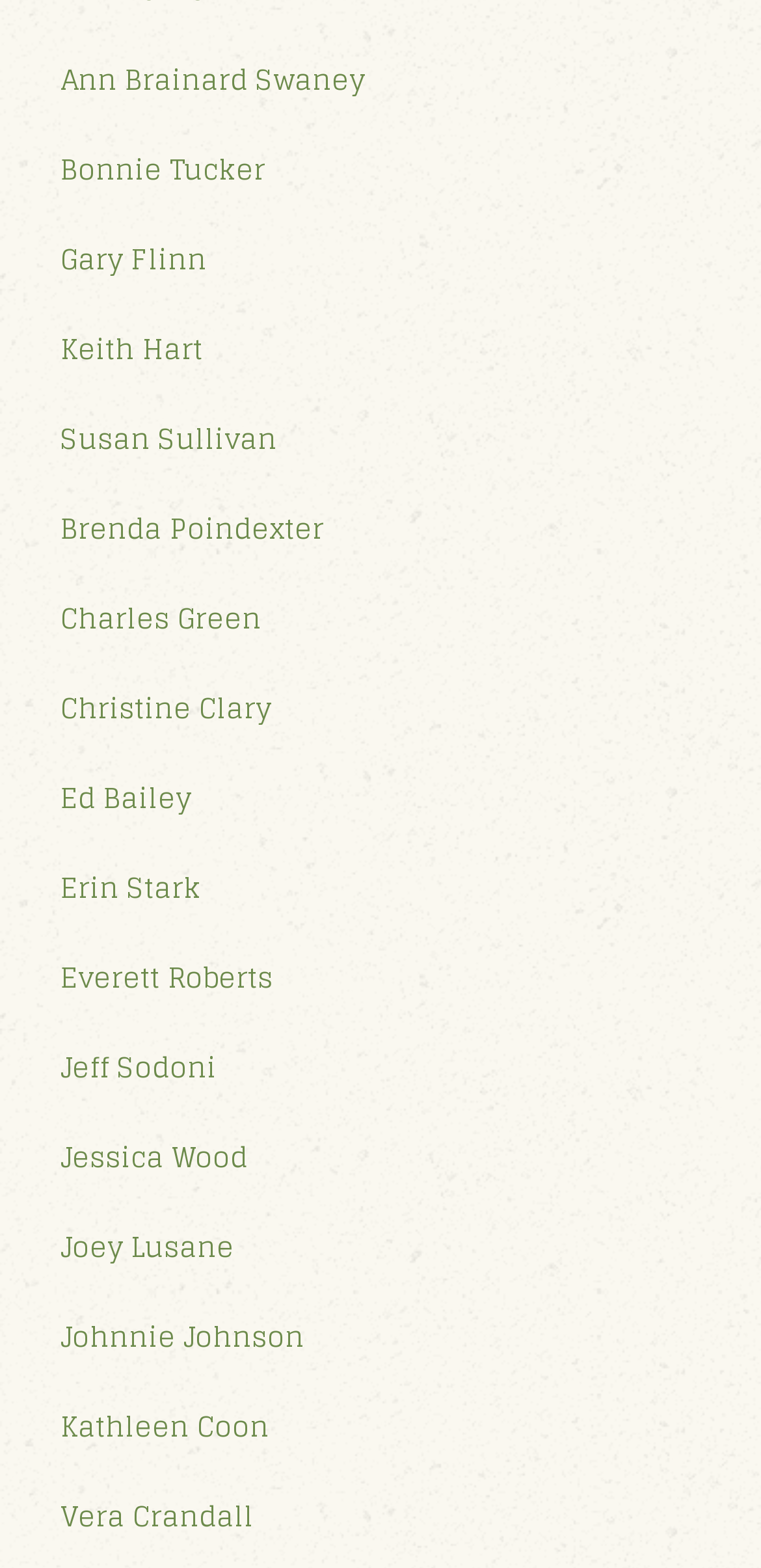Please specify the bounding box coordinates in the format (top-left x, top-left y, bottom-right x, bottom-right y), with values ranging from 0 to 1. Identify the bounding box for the UI component described as follows: Ann Brainard Swaney

[0.041, 0.023, 0.959, 0.078]